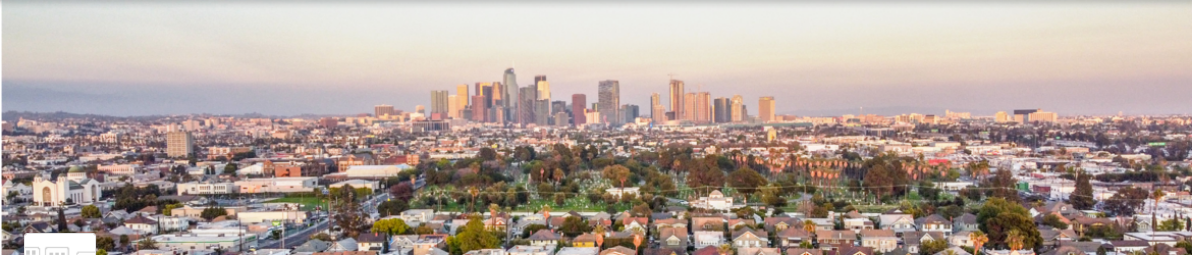What is the contrast between the foreground and background?
Please give a detailed and thorough answer to the question, covering all relevant points.

The foreground features a patchwork of residential neighborhoods, highlighted by an array of houses and greenery, creating a stark contrast against the bustling urban landscape behind them, which is characterized by iconic skyscrapers reaching towards the sky.